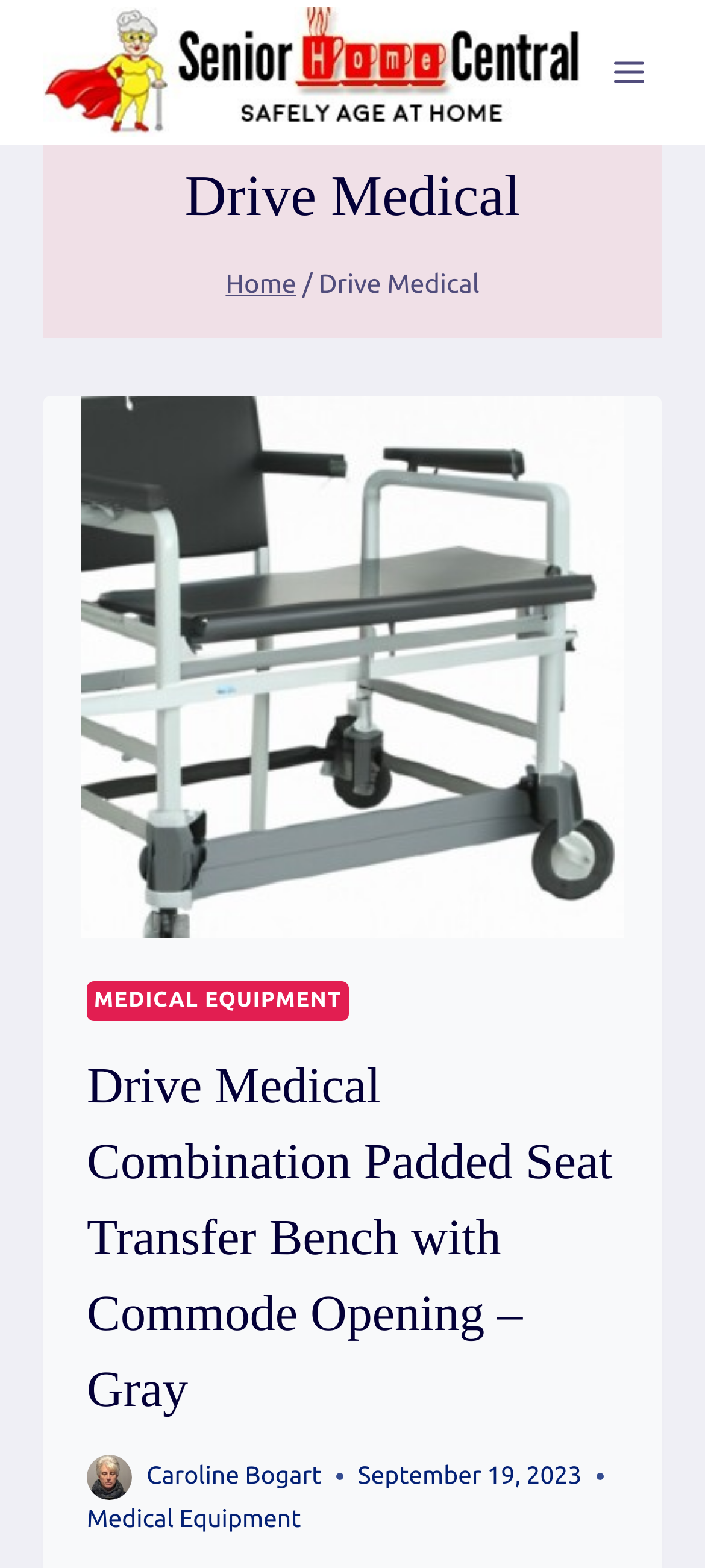Could you please study the image and provide a detailed answer to the question:
What type of product is featured?

The type of product featured can be determined by examining the link element 'Drive Medical Combination Padded Seat Transfer Bench with Commode Opening – Gray' with bounding box coordinates [0.062, 0.252, 0.938, 0.598]. This element is a prominent feature on the webpage, indicating that it is a product description.